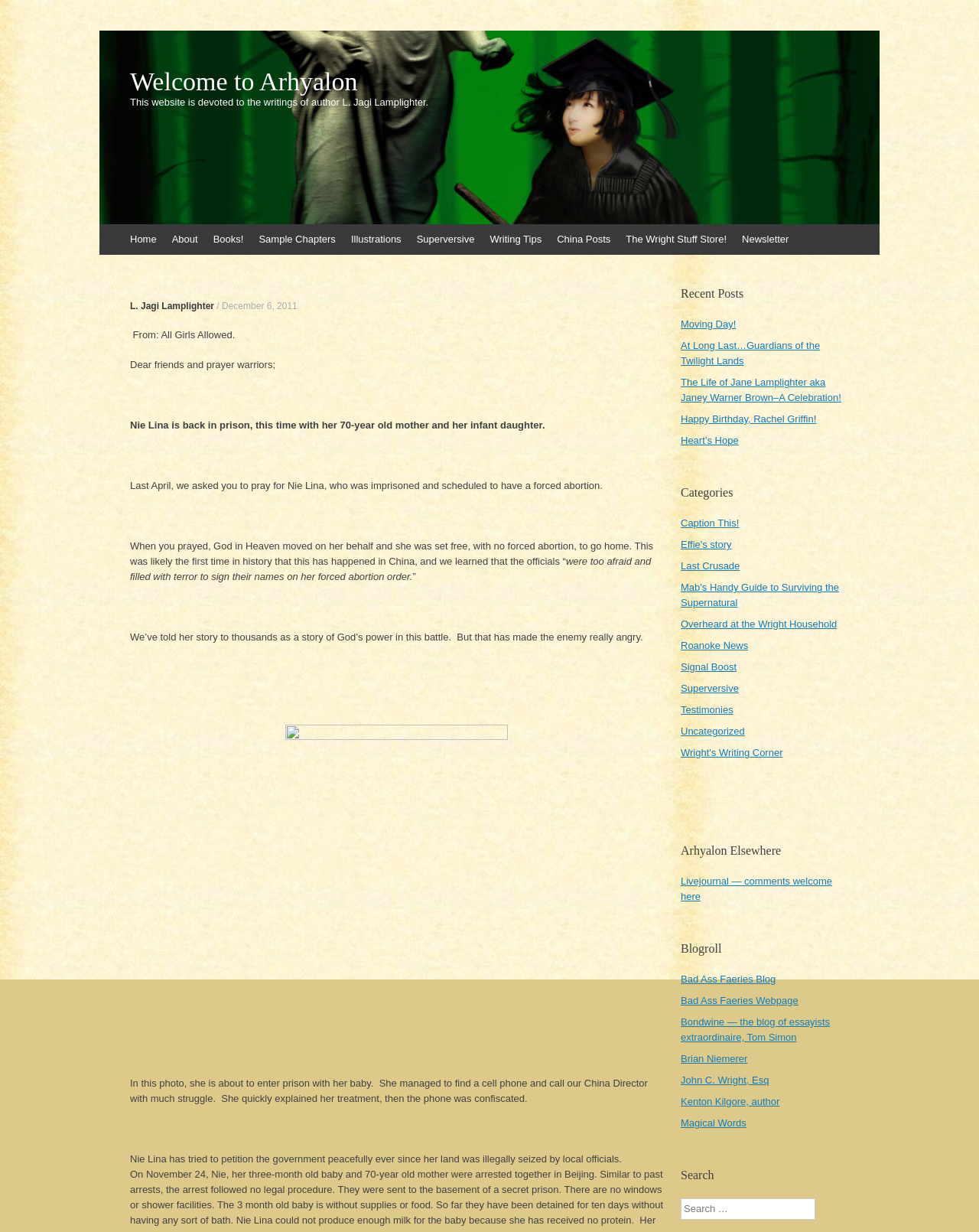Identify the coordinates of the bounding box for the element that must be clicked to accomplish the instruction: "Check the 'Categories' section".

[0.695, 0.394, 0.867, 0.406]